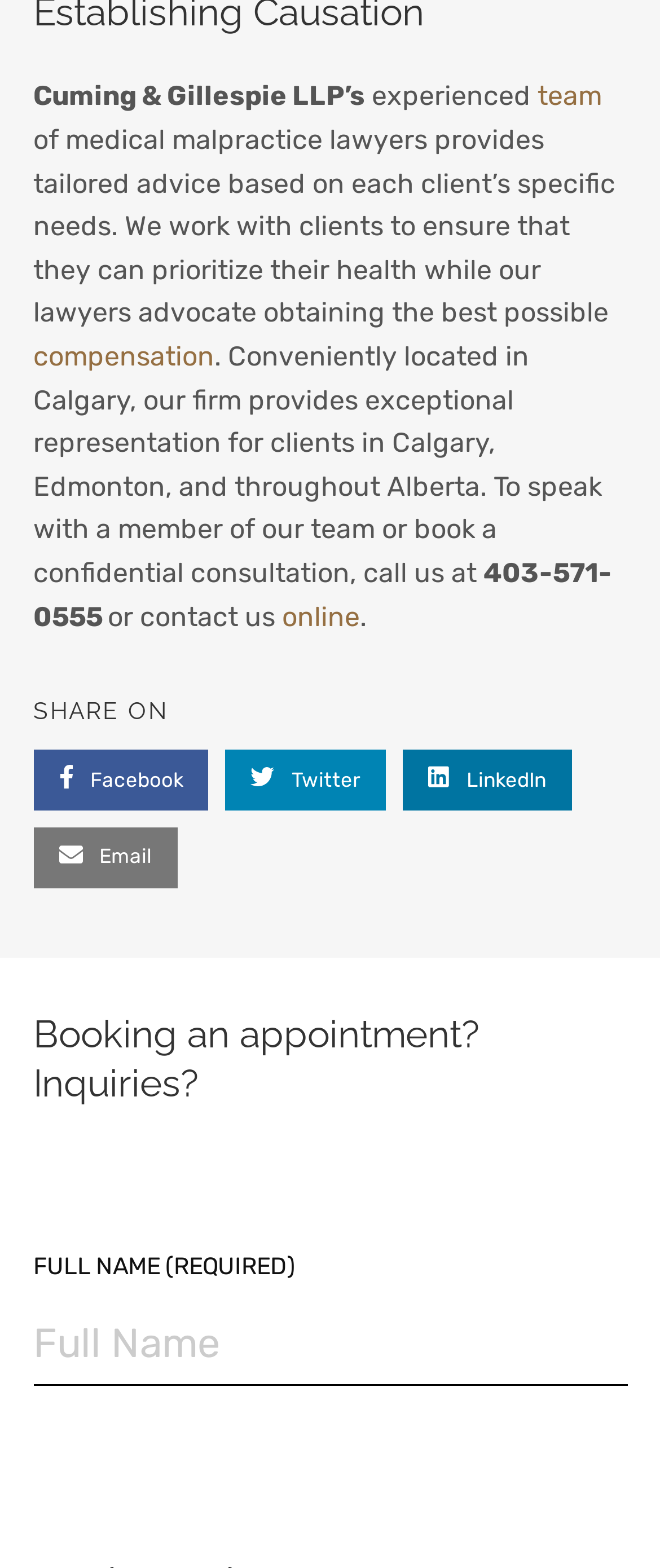What is the purpose of the law firm?
Give a comprehensive and detailed explanation for the question.

The purpose of the law firm is mentioned in the StaticText element, which describes the firm as providing 'tailored advice based on each client’s specific needs' in medical malpractice cases. This suggests that the law firm specializes in medical malpractice law.